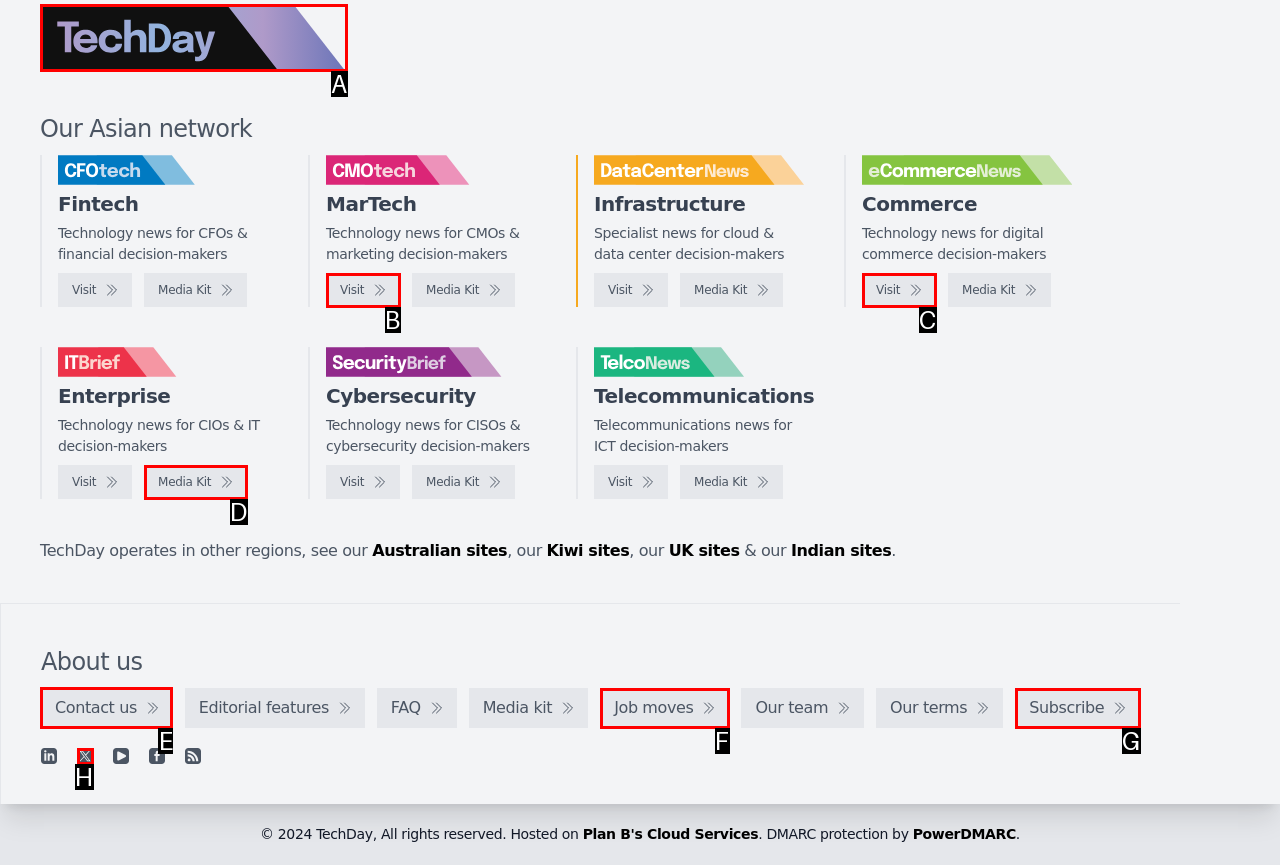Choose the HTML element you need to click to achieve the following task: Contact us
Respond with the letter of the selected option from the given choices directly.

E